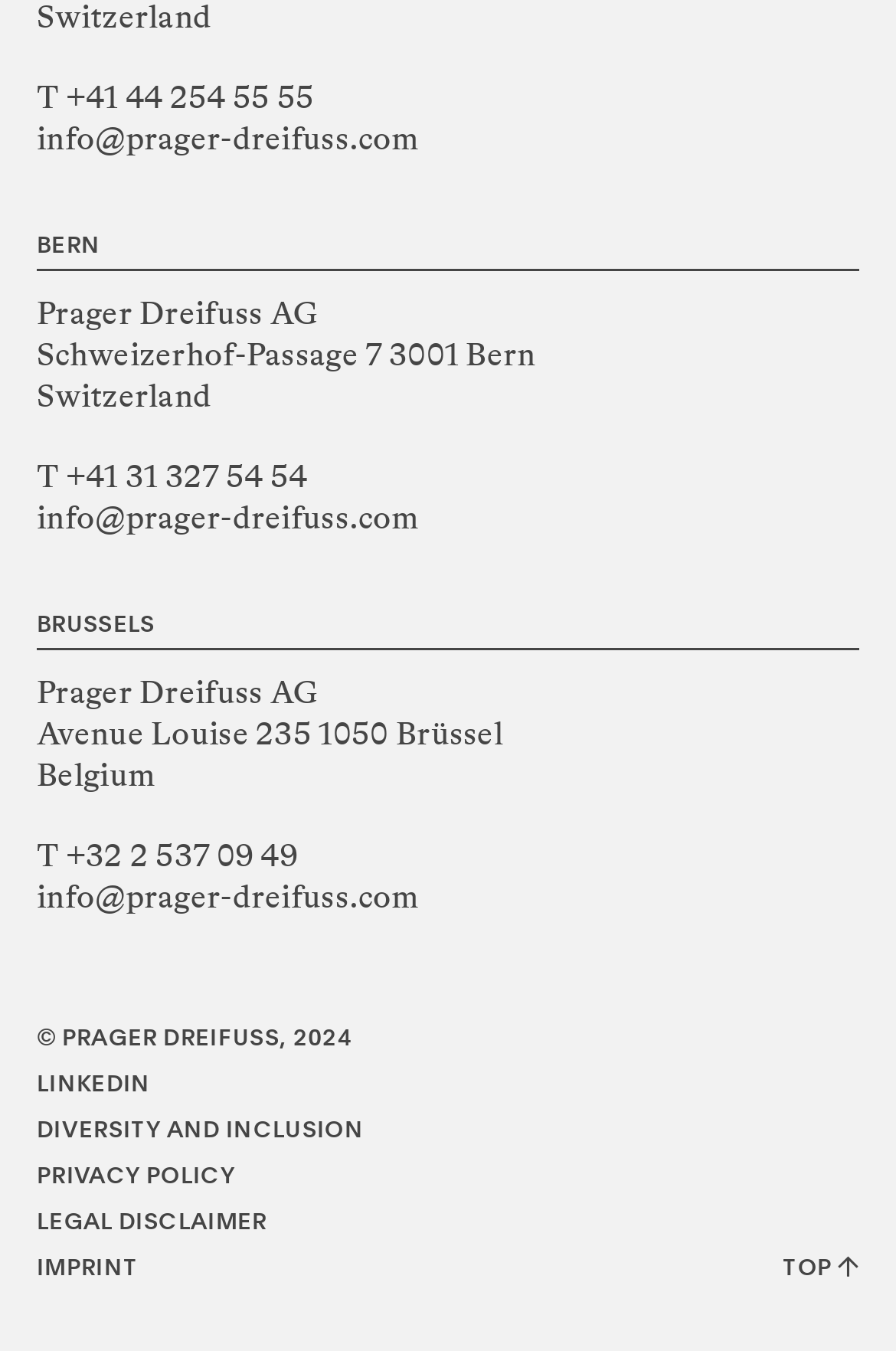What is the phone number in Bern?
Give a detailed explanation using the information visible in the image.

I found the phone number in Bern by looking at the section with the heading 'BERN' and finding the StaticText element with the OCR text '+41 44 254 55 55'.